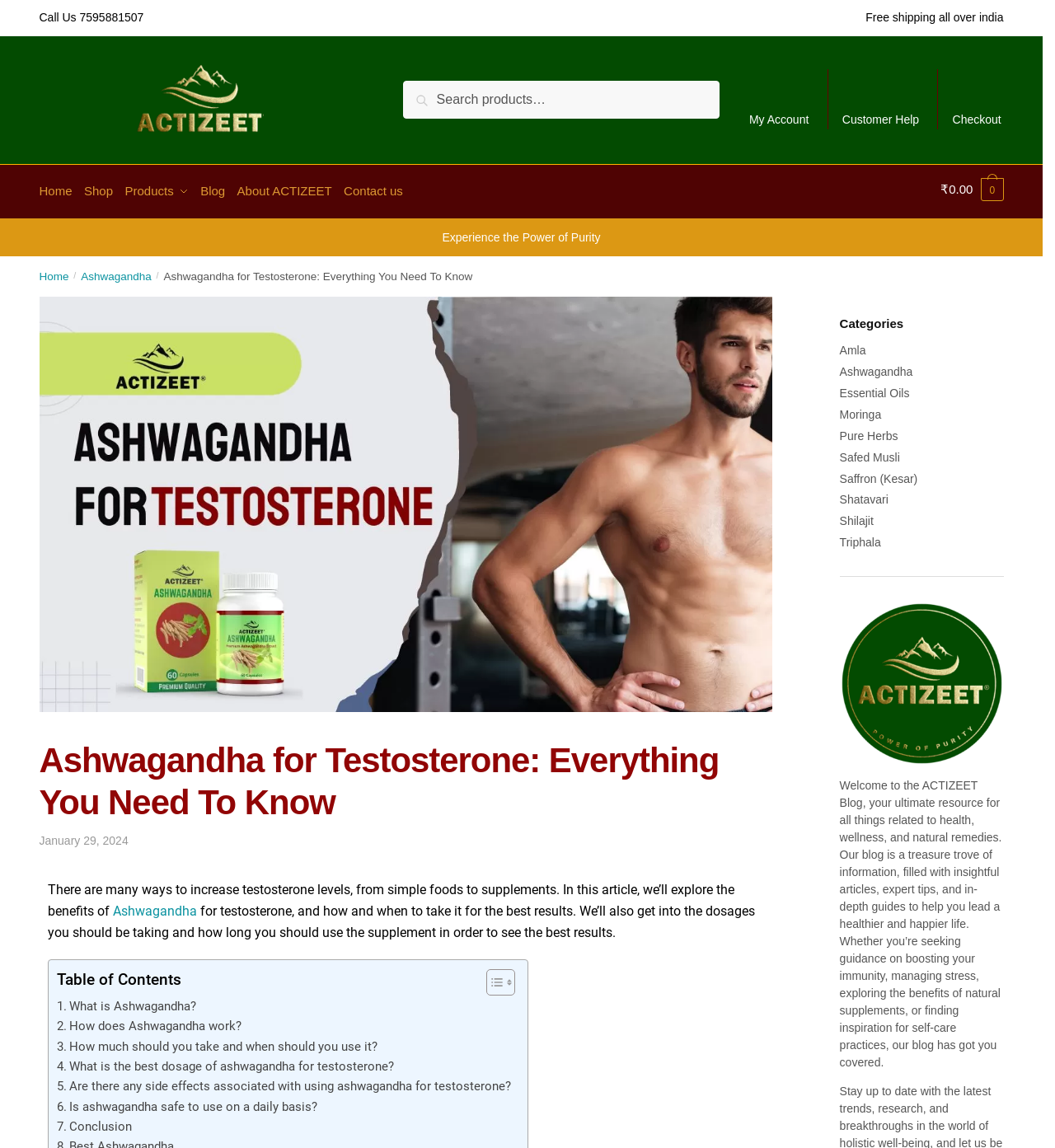Pinpoint the bounding box coordinates of the area that should be clicked to complete the following instruction: "Click the 'airSlate workflows' link". The coordinates must be given as four float numbers between 0 and 1, i.e., [left, top, right, bottom].

None